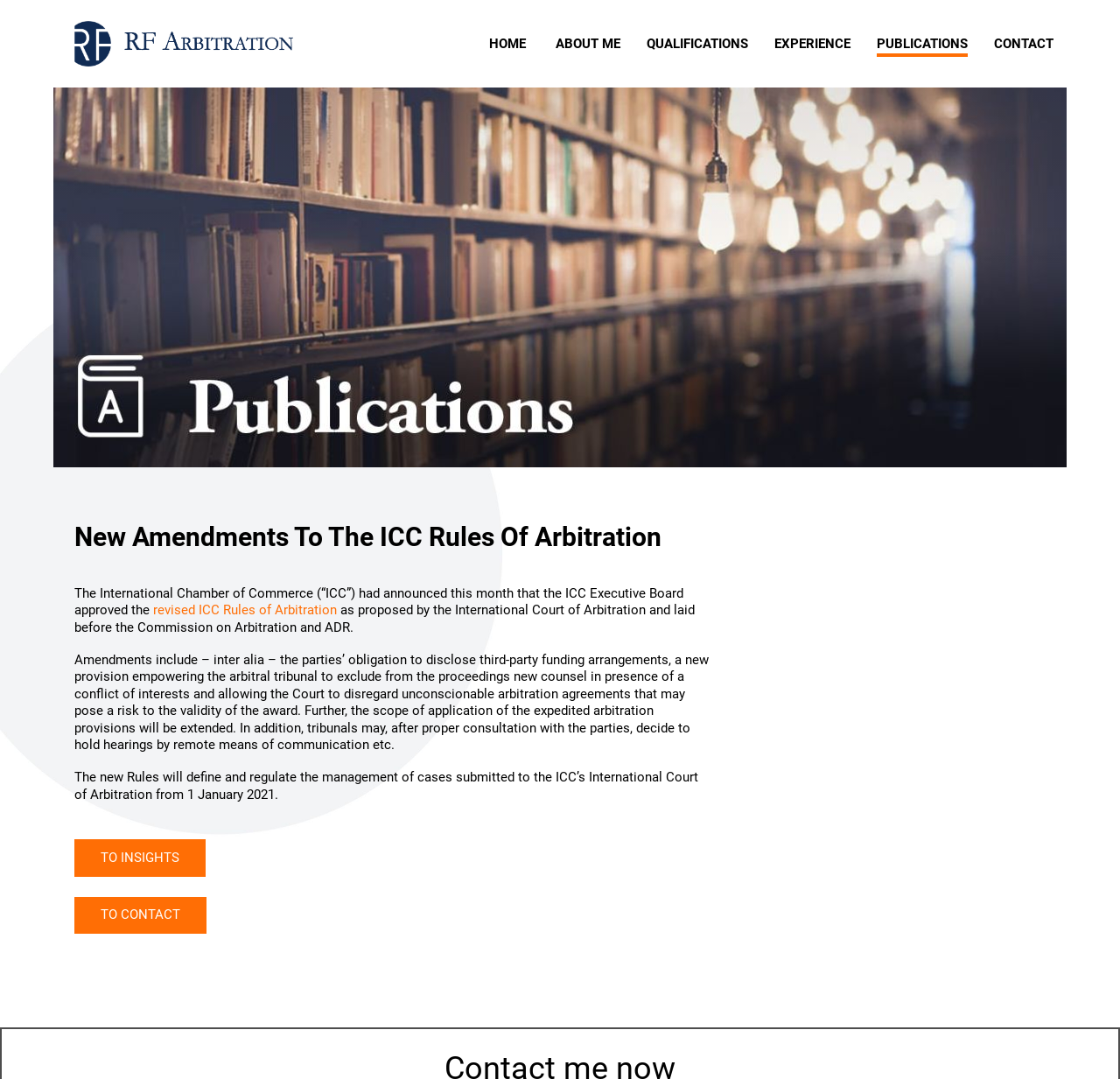Kindly determine the bounding box coordinates for the area that needs to be clicked to execute this instruction: "go to home page".

[0.425, 0.0, 0.481, 0.081]